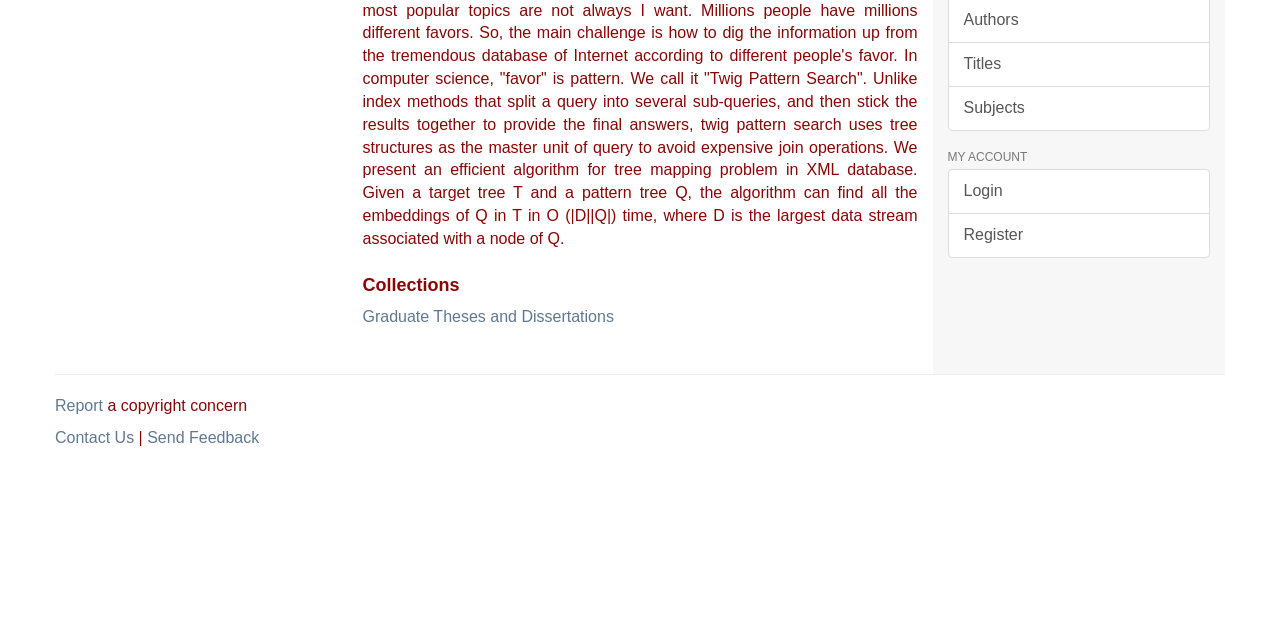From the given element description: "Graduate Theses and Dissertations", find the bounding box for the UI element. Provide the coordinates as four float numbers between 0 and 1, in the order [left, top, right, bottom].

[0.283, 0.481, 0.48, 0.507]